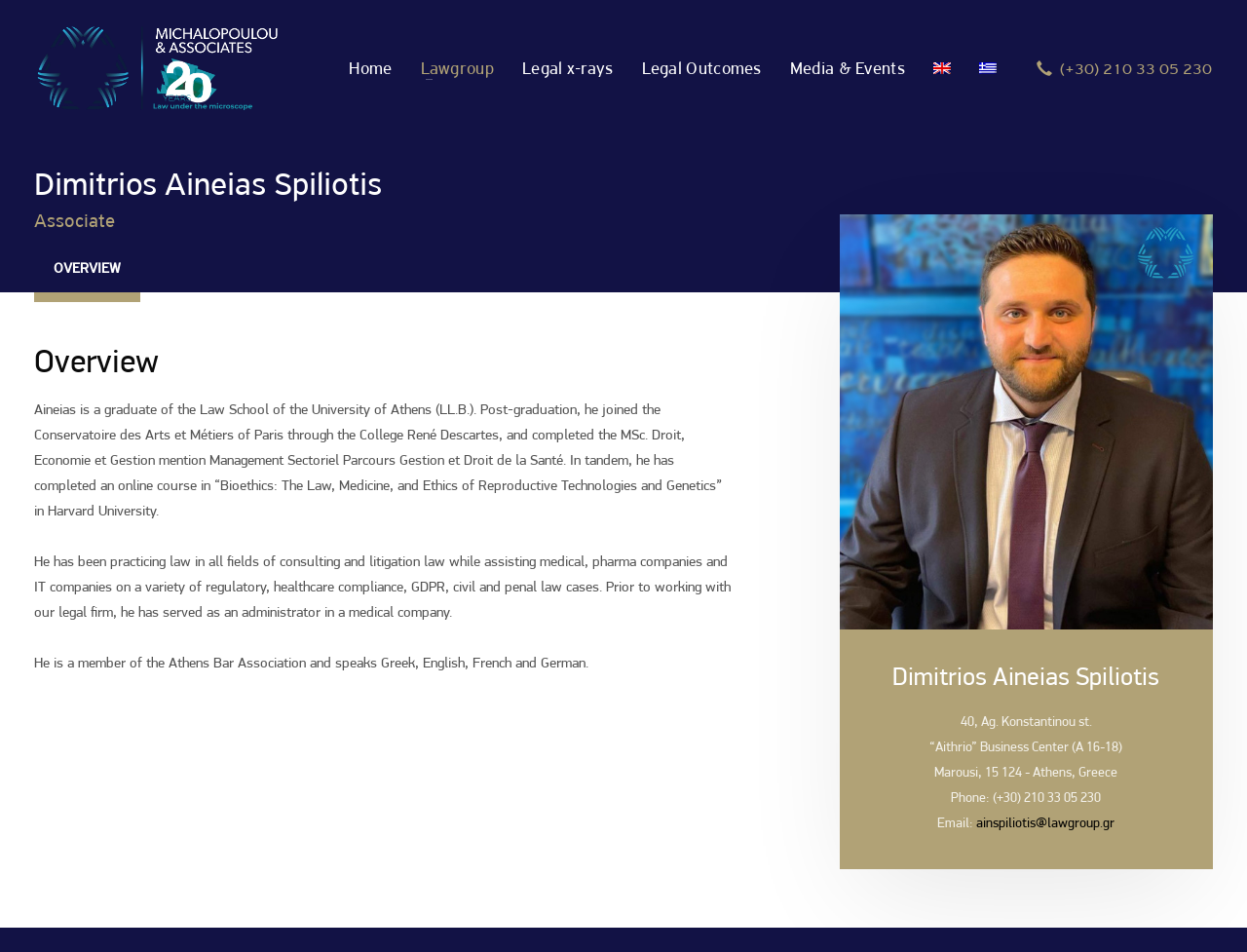Generate a thorough caption that explains the contents of the webpage.

The webpage is about Dimitrios Aineias Spiliotis, an associate at Lawgroup. At the top, there is a heading with the title "Lawgroup" accompanied by an image. Below this, there is a navigation menu with links to "Home", "Lawgroup", "Legal x-rays", "Legal Outcomes", "Media & Events", and language options "English" and "Greek", each with a corresponding image.

On the left side, there is a heading with the name "Dimitrios Aineias Spiliotis" and a subheading "Associate". Below this, there is a tab list with a single tab "OVERVIEW". 

To the right of the tab list, there is a section with a heading "Overview" followed by three paragraphs of text describing Dimitrios' education, work experience, and skills. Below this, there is a large image of Dimitrios Aineias Spiliotis.

At the bottom, there is a section with contact information, including an address, phone number, and email address. The address is divided into three lines, with the street address, business center, and city, country. The phone number is accompanied by a phone icon. The email address is a clickable link.